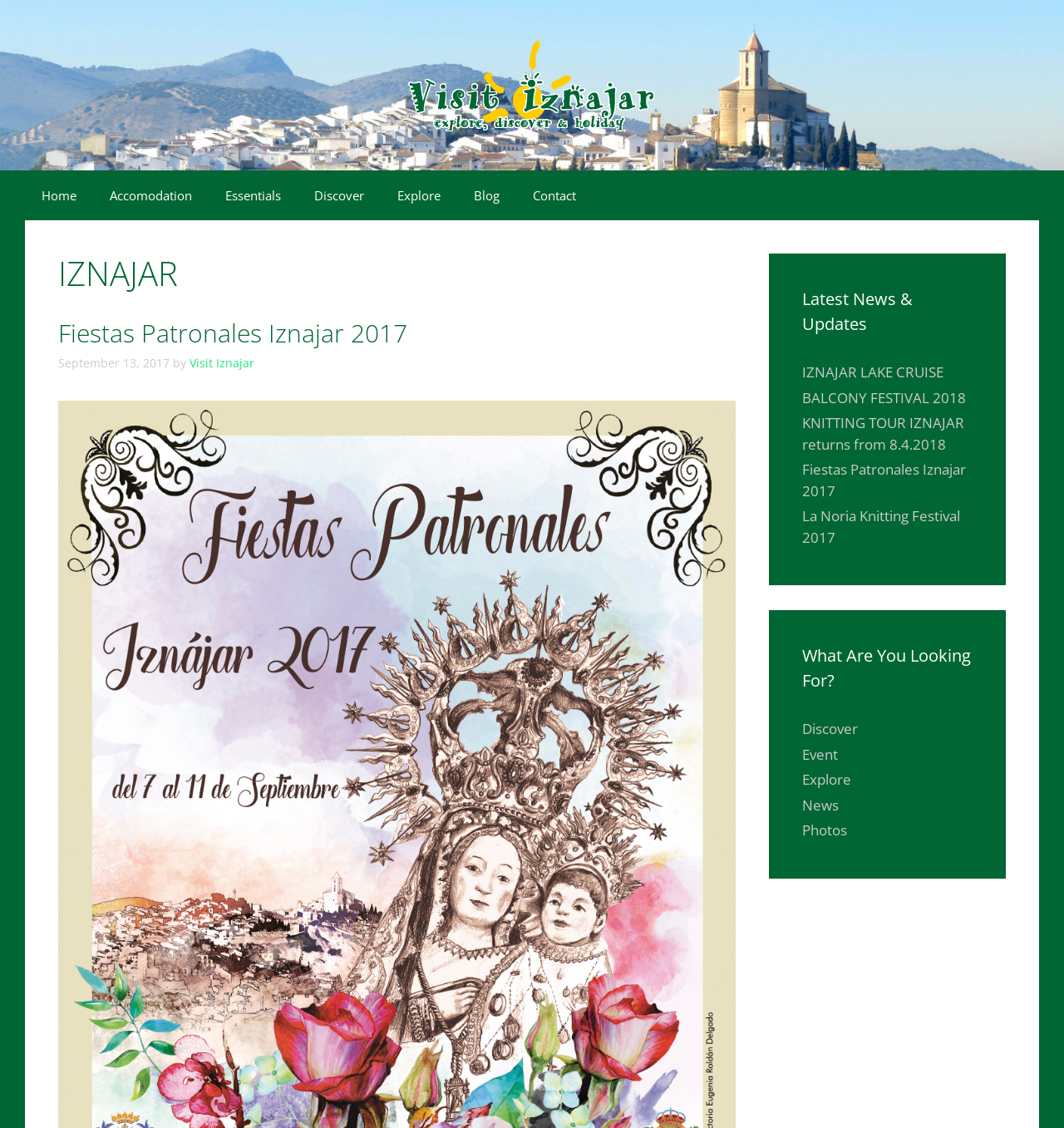Describe all the significant parts and information present on the webpage.

The webpage is about Iznajar, a travel destination. At the top, there is a prominent link "Visit Iznajar" accompanied by an image with the same text. Below this, there is a navigation menu with links to different sections of the website, including "Home", "Accommodation", "Essentials", "Discover", "Explore", "Blog", and "Contact".

The main content of the page is divided into three sections. The first section has a heading "IZNAJAR" and features an article about "Fiestas Patronales Iznajar 2017" with a link to read more. The article is dated September 13, 2017, and is attributed to "Visit Iznajar".

The second section is titled "Latest News & Updates" and lists several news articles with links to read more. The articles include "IZNAJAR LAKE CRUISE", "BALCONY FESTIVAL 2018", "KNITTING TOUR IZNAJAR returns from 8.4.2018", "Fiestas Patronales Iznajar 2017", and "La Noria Knitting Festival 2017".

The third section is titled "What Are You Looking For?" and provides links to different categories, including "Discover", "Event", "Explore", "News", and "Photos".